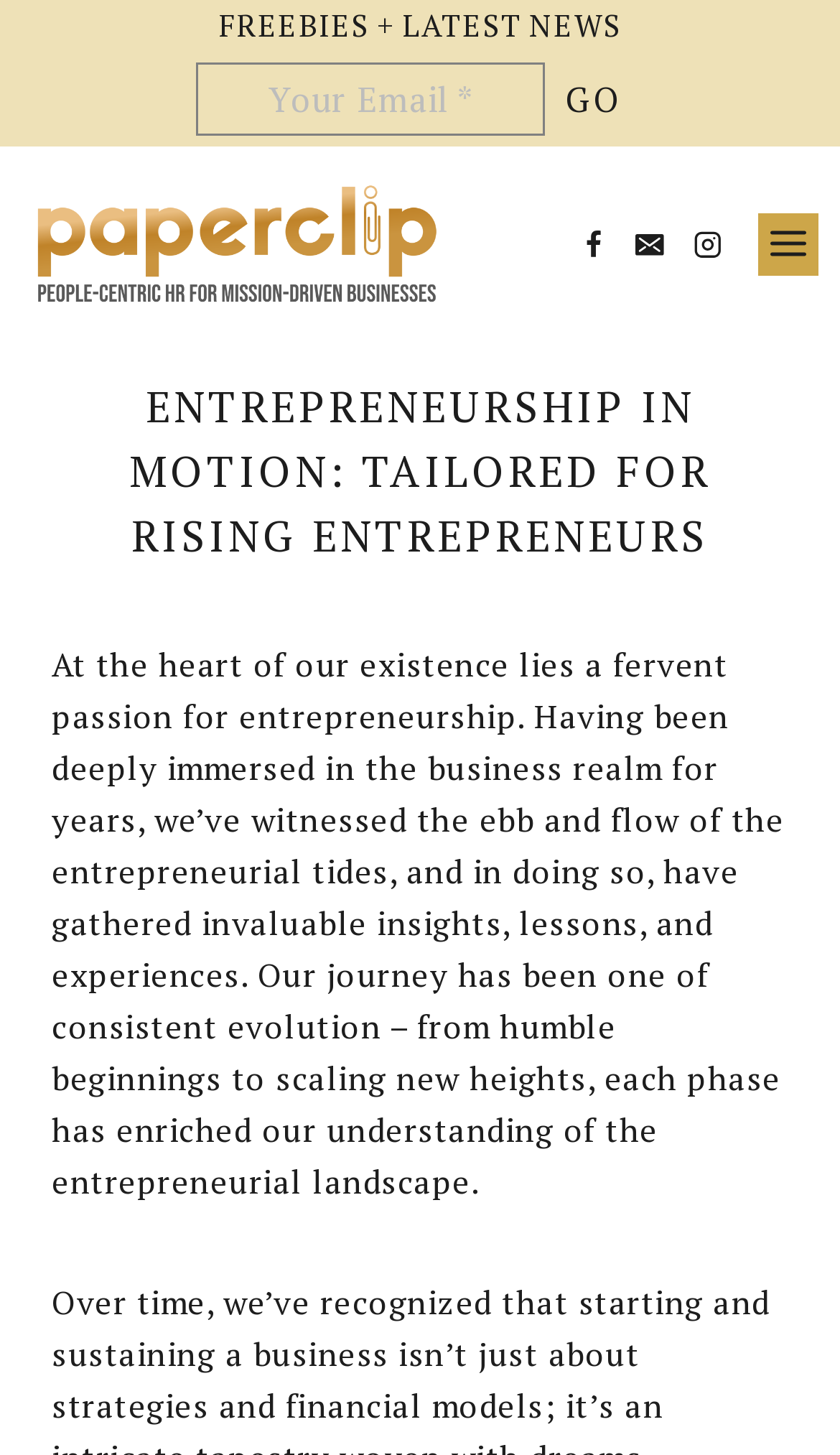Generate a comprehensive description of the webpage content.

The webpage is about entrepreneurship, with a focus on providing resources and insights for rising entrepreneurs. At the top, there is a heading that reads "FREEBIES + LATEST NEWS" followed by a textbox to input an email address and a "GO" button. 

On the top-left corner, there is a logo of "Paperclip" with a link to the website. Below the logo, there are three social media links: Facebook, Email, and Instagram, each with its respective icon. 

On the top-right corner, there is a button to open a menu, which is currently not expanded. When expanded, the menu displays a header with a heading that reads "ENTREPRENEURSHIP IN MOTION: TAILORED FOR RISING ENTREPRENEURS". 

Below the menu button, there is a paragraph of text that describes the passion for entrepreneurship and the experiences gathered over the years. The text is quite long and takes up most of the page.